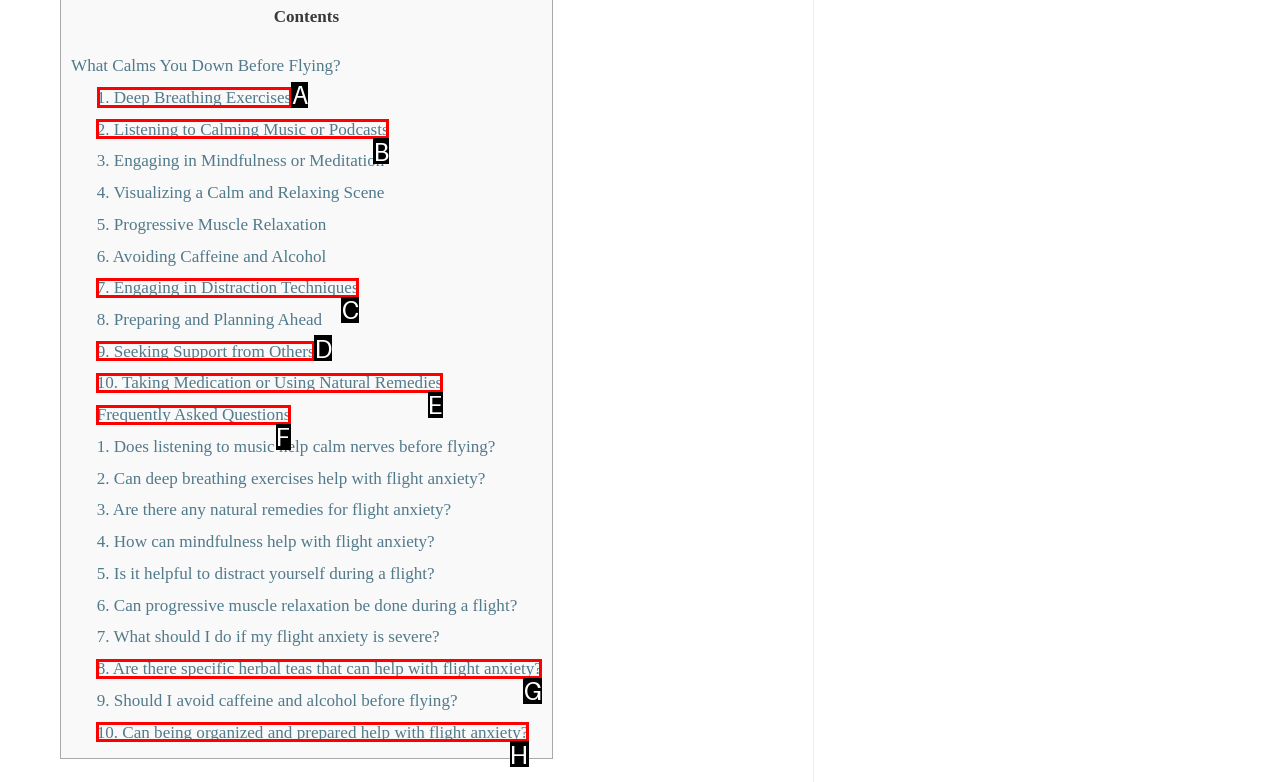Pick the right letter to click to achieve the task: View 'Deep Breathing Exercises'
Answer with the letter of the correct option directly.

A